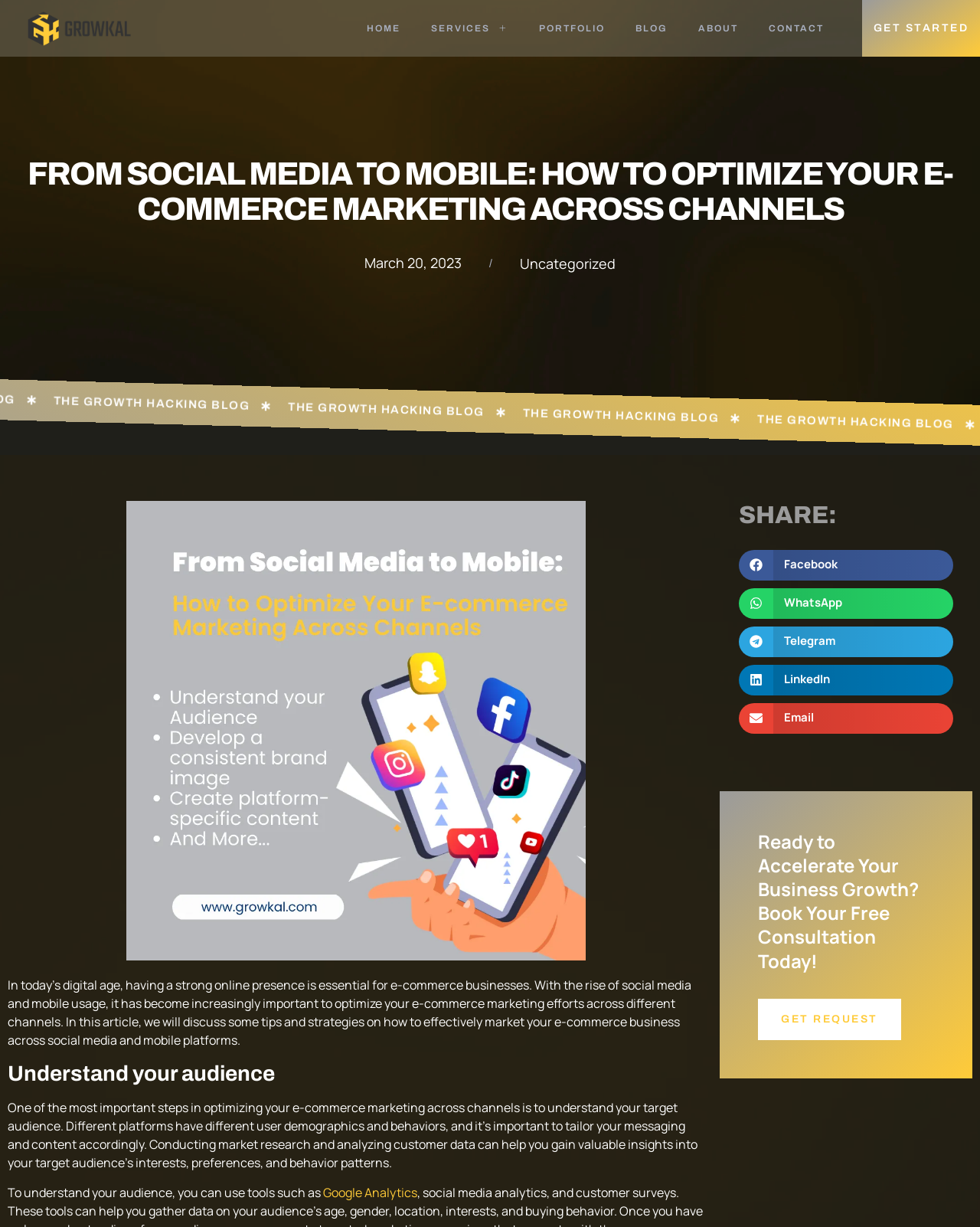Specify the bounding box coordinates for the region that must be clicked to perform the given instruction: "Go to the HOME page".

[0.359, 0.011, 0.425, 0.036]